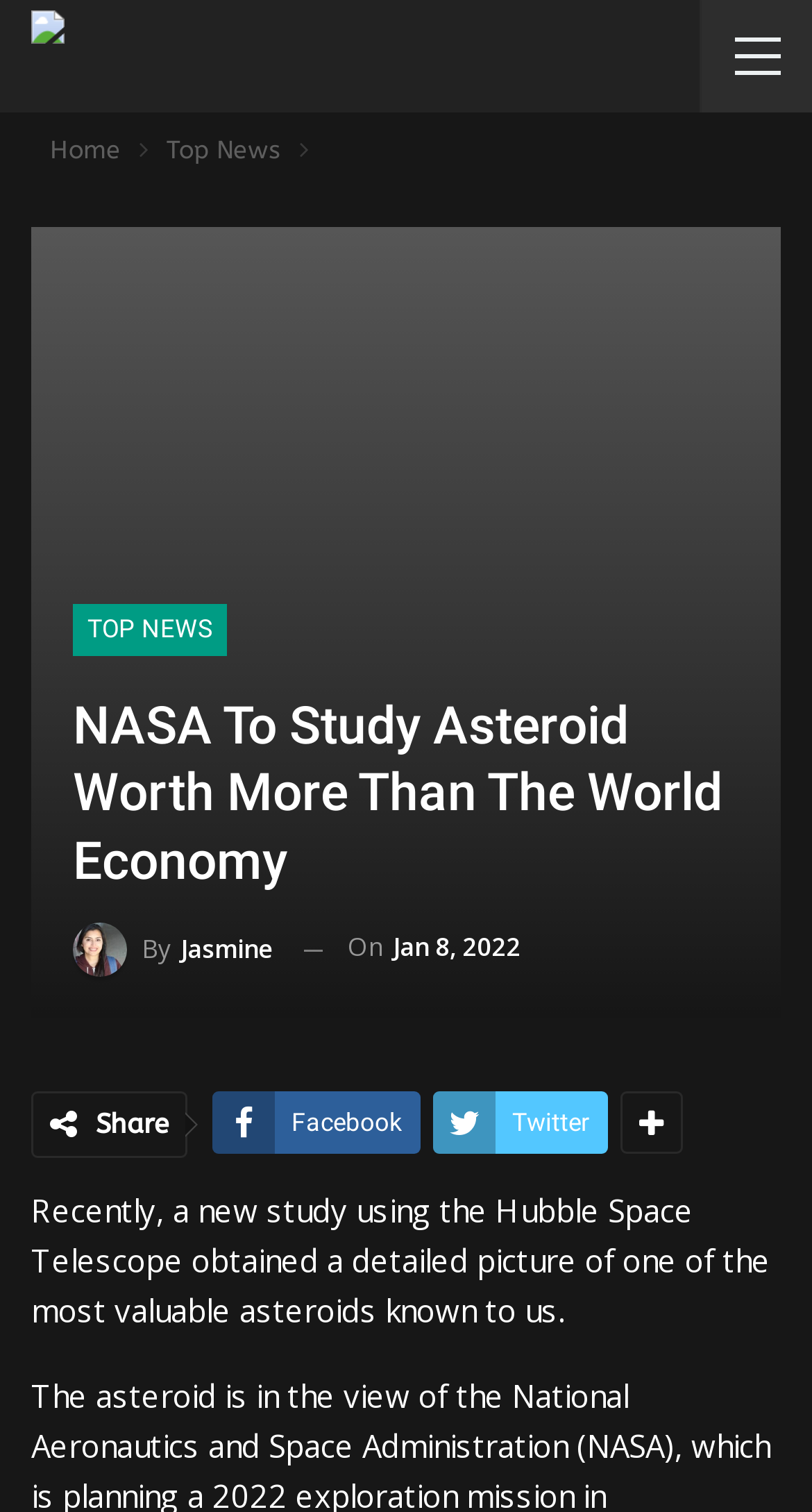Determine the bounding box coordinates for the UI element described. Format the coordinates as (top-left x, top-left y, bottom-right x, bottom-right y) and ensure all values are between 0 and 1. Element description: Top News

[0.205, 0.084, 0.346, 0.114]